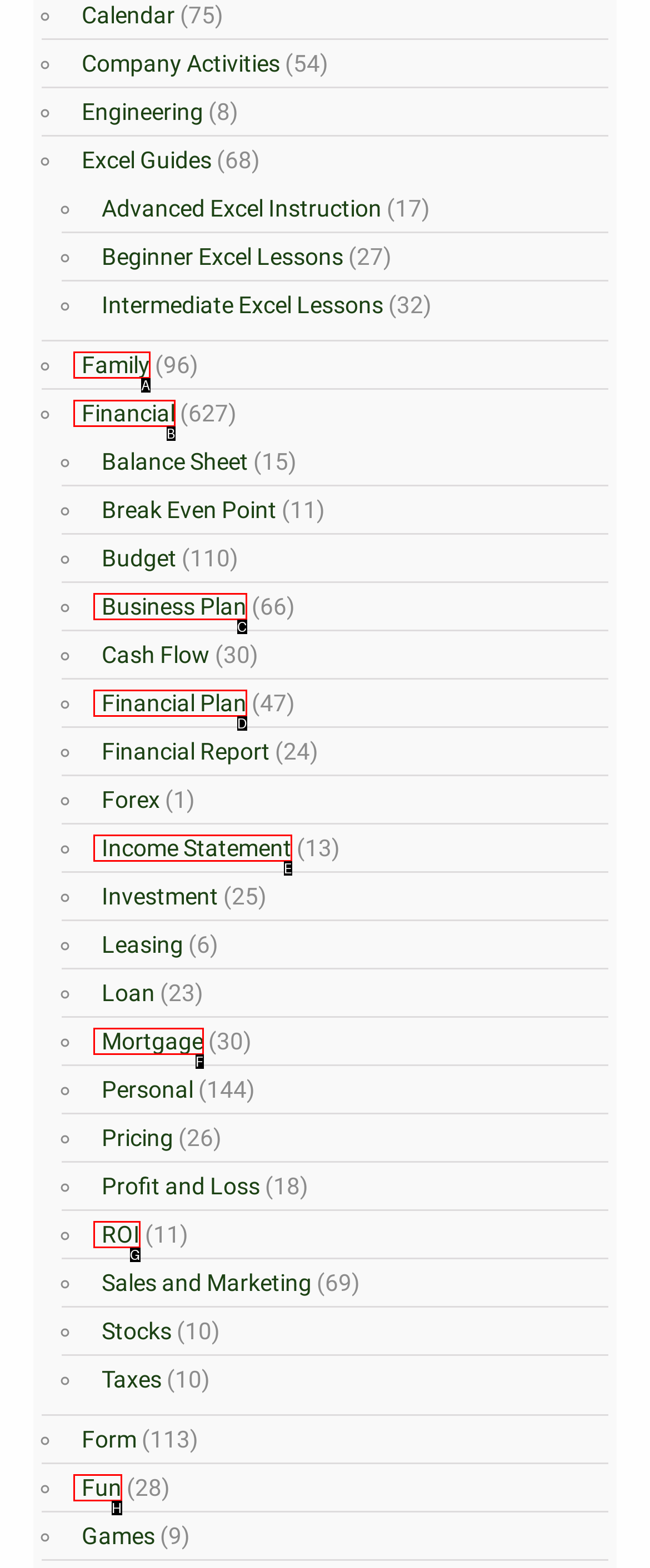Determine the HTML element that best matches this description: Mortgage from the given choices. Respond with the corresponding letter.

F